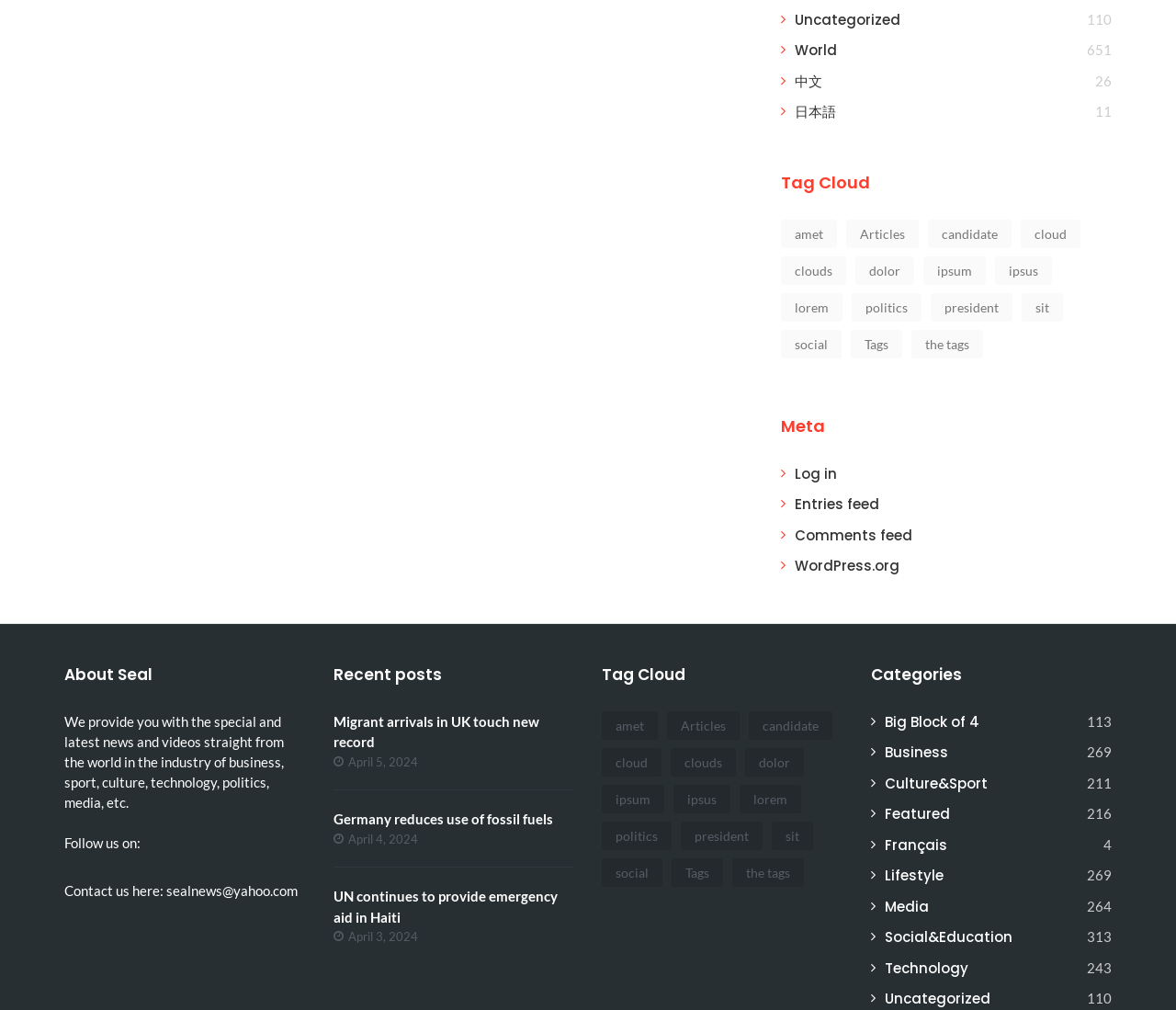What is the email address to contact the website?
Please provide a detailed and thorough answer to the question.

The email address to contact the website can be found in the 'About Seal' section, which provides a description of the website and its contact information, including the email address sealnews@yahoo.com.